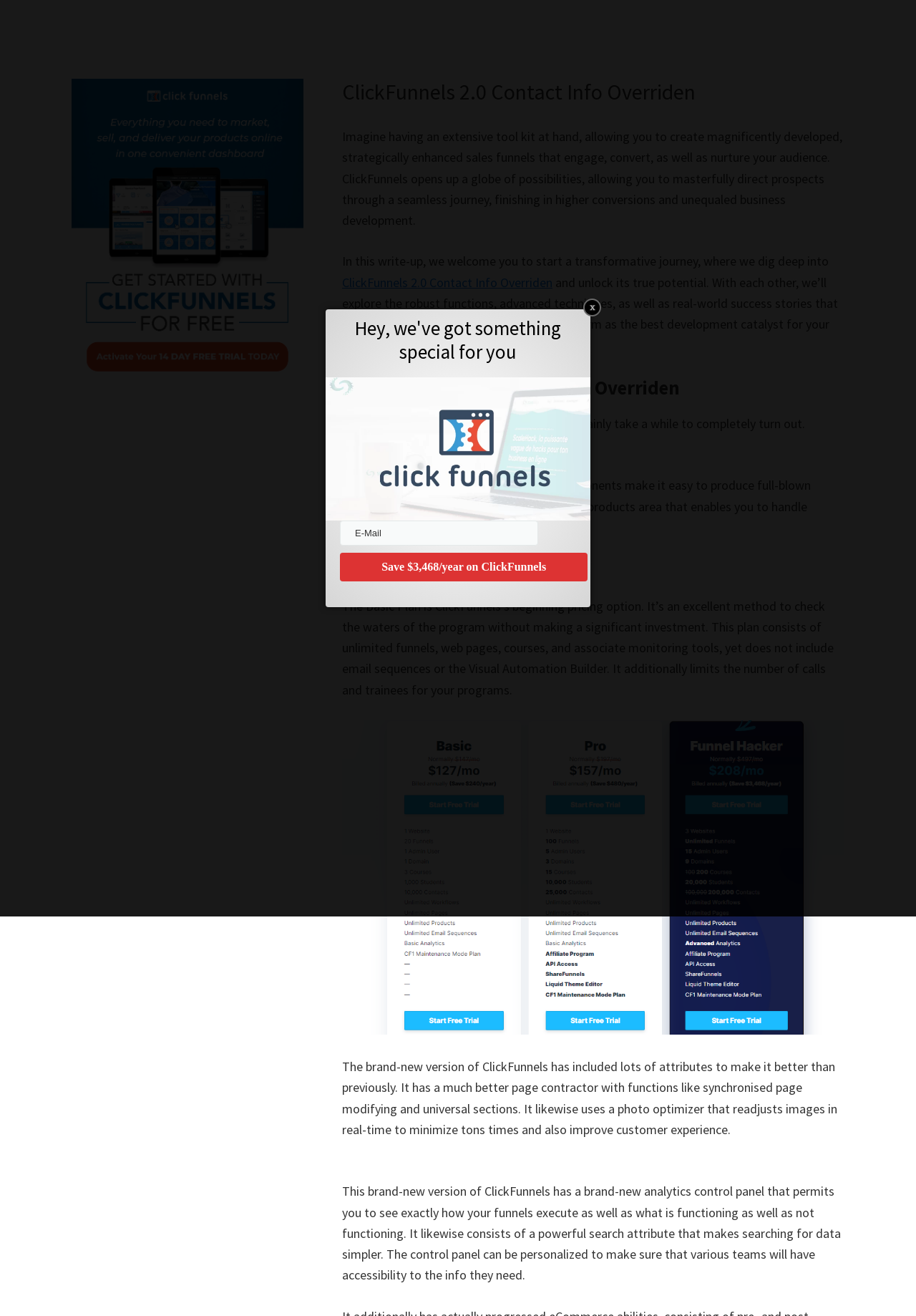Look at the image and write a detailed answer to the question: 
What is the purpose of the 'Save $3,468/year on ClickFunnels' button?

The button 'Save $3,468/year on ClickFunnels' is likely an offer to provide a discount to users who sign up for ClickFunnels. The webpage does not provide further details, but the button suggests that users can save a significant amount of money by taking advantage of this offer.